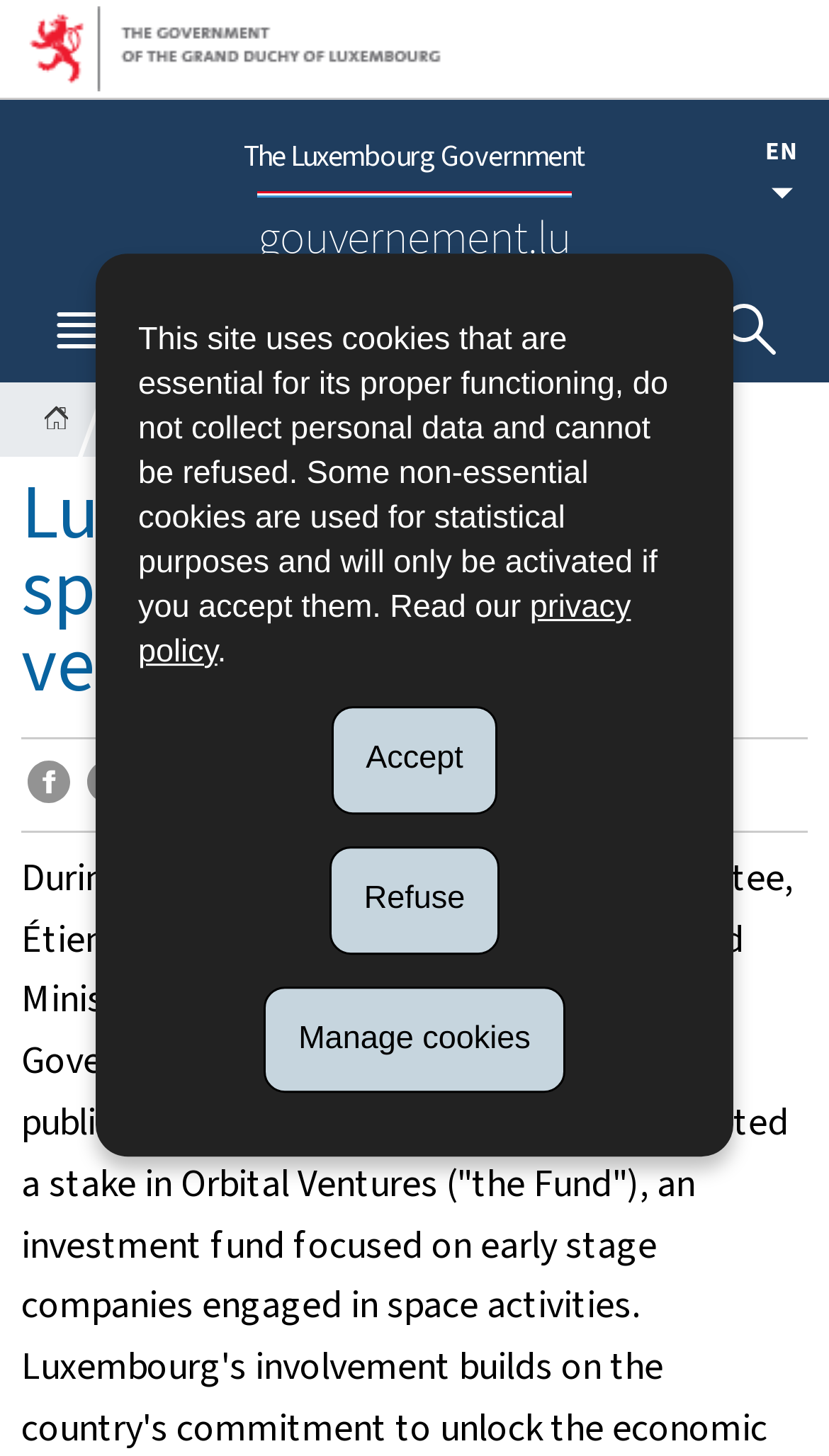Please determine the bounding box coordinates of the section I need to click to accomplish this instruction: "Read the press release".

[0.174, 0.508, 0.41, 0.57]